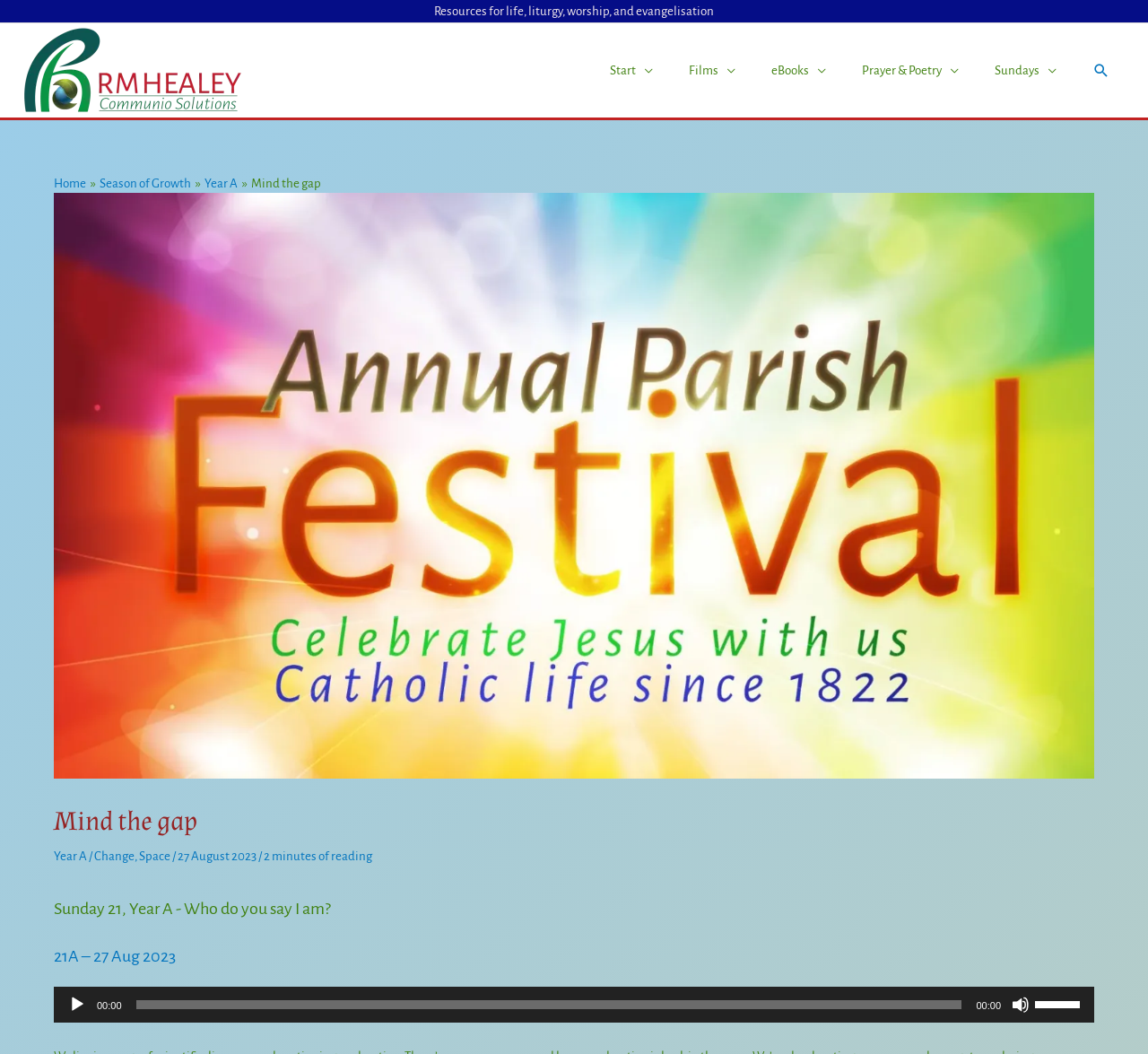Please answer the following question using a single word or phrase: What is the purpose of the slider below the audio player?

Volume control